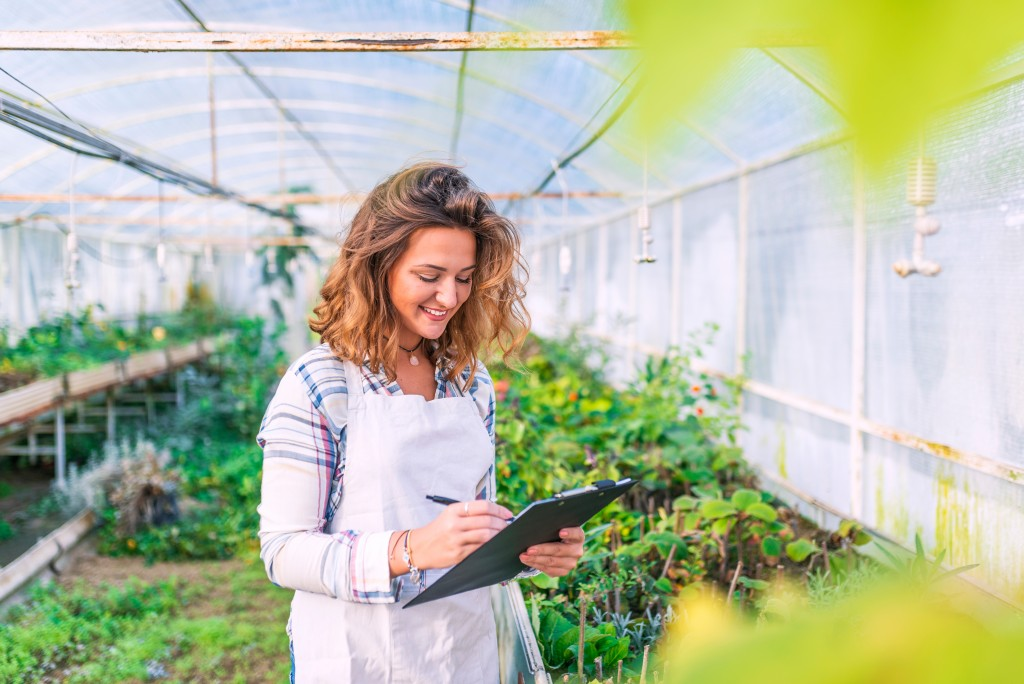What type of structure is above the woman's head?
Please answer the question with as much detail as possible using the screenshot.

The natural light filters through the transparent roof of the greenhouse, illuminating the woman's focused expression as she takes notes, indicating that the greenhouse has a transparent or glass roof that allows for natural light to enter.